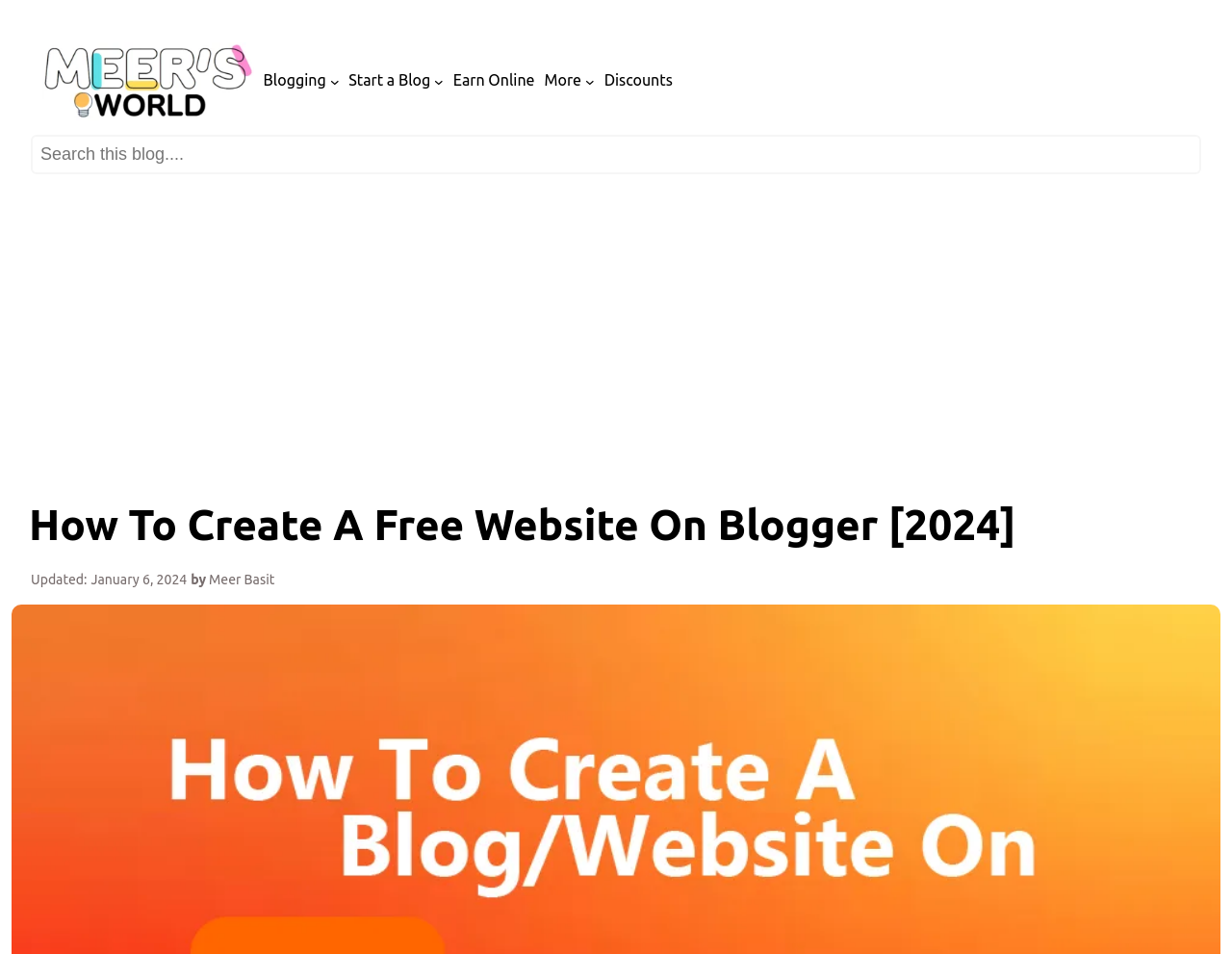Who is the author of the webpage?
Using the information from the image, answer the question thoroughly.

I determined the answer by reading the text below the main heading, which mentions 'by Meer Basit'.